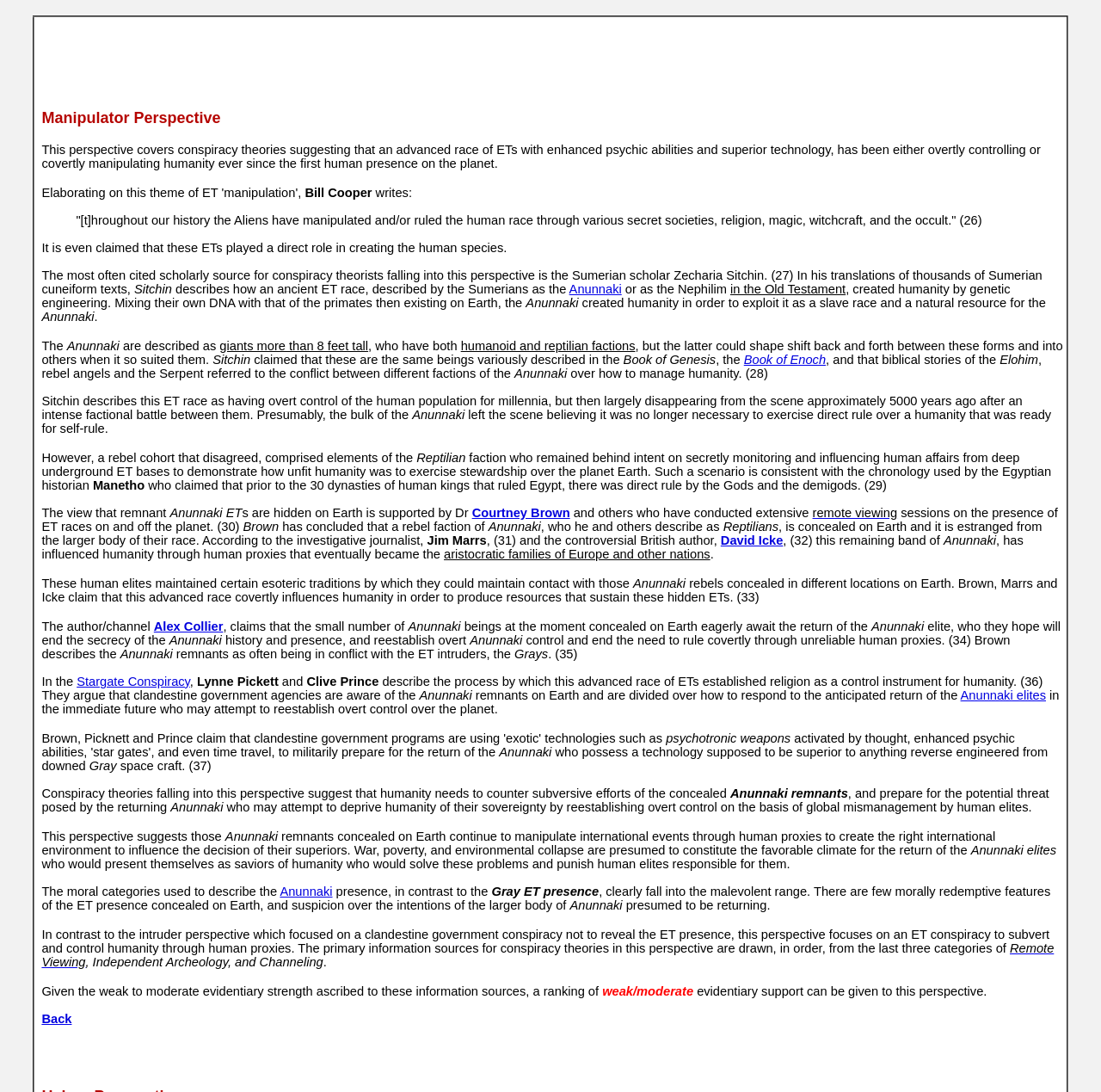Give a one-word or short phrase answer to this question: 
What is the name of the ancient ET race described by the Sumerians?

Anunnaki